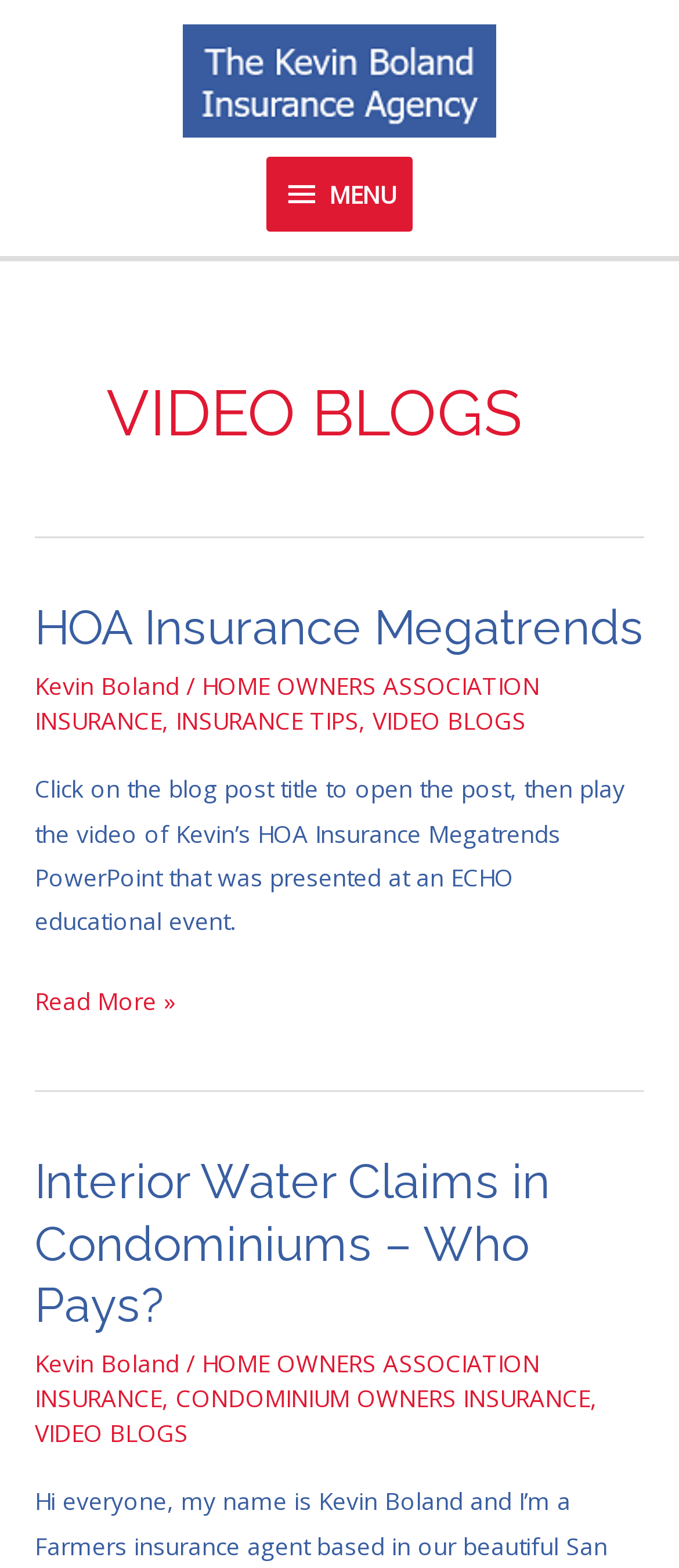Identify the bounding box coordinates of the element to click to follow this instruction: 'Open the MENU'. Ensure the coordinates are four float values between 0 and 1, provided as [left, top, right, bottom].

[0.392, 0.1, 0.608, 0.148]